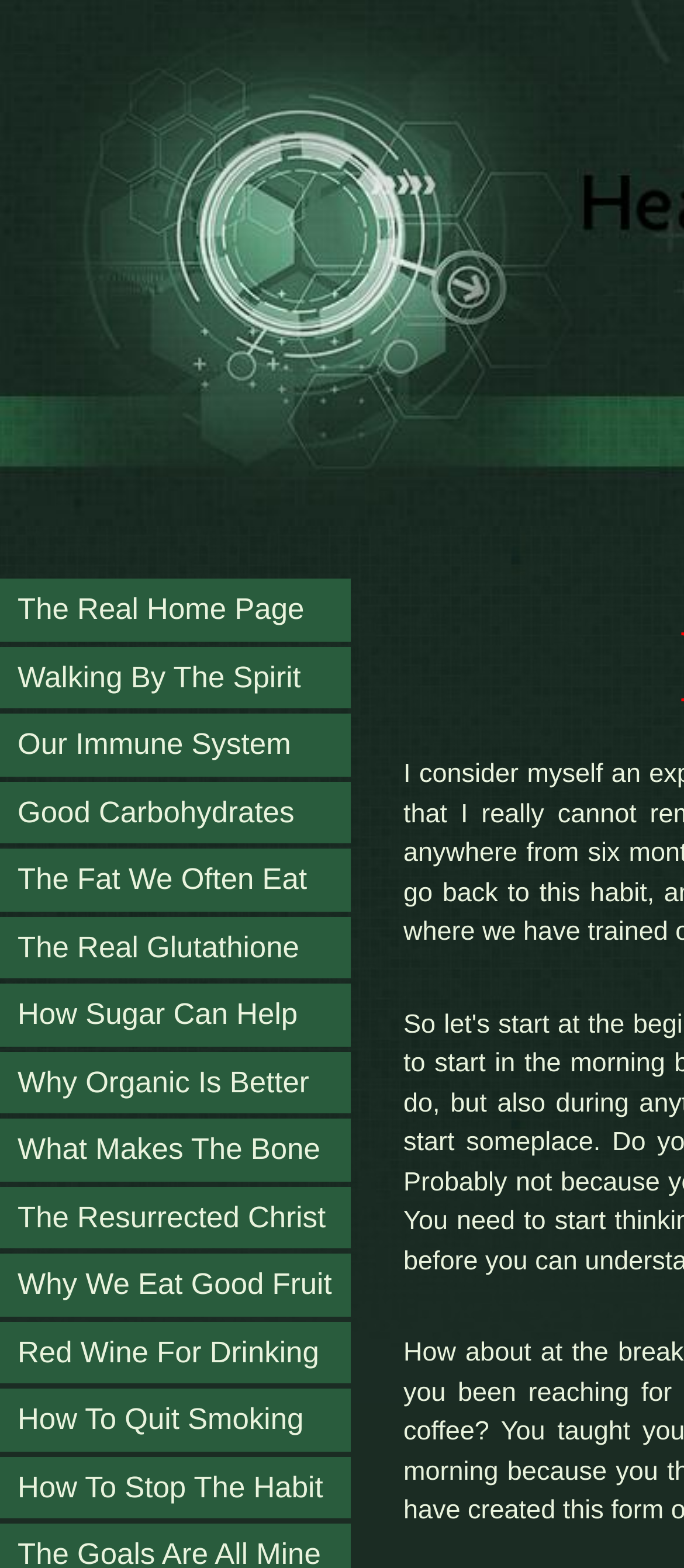Are the links on the webpage related to health?
Using the visual information from the image, give a one-word or short-phrase answer.

Yes